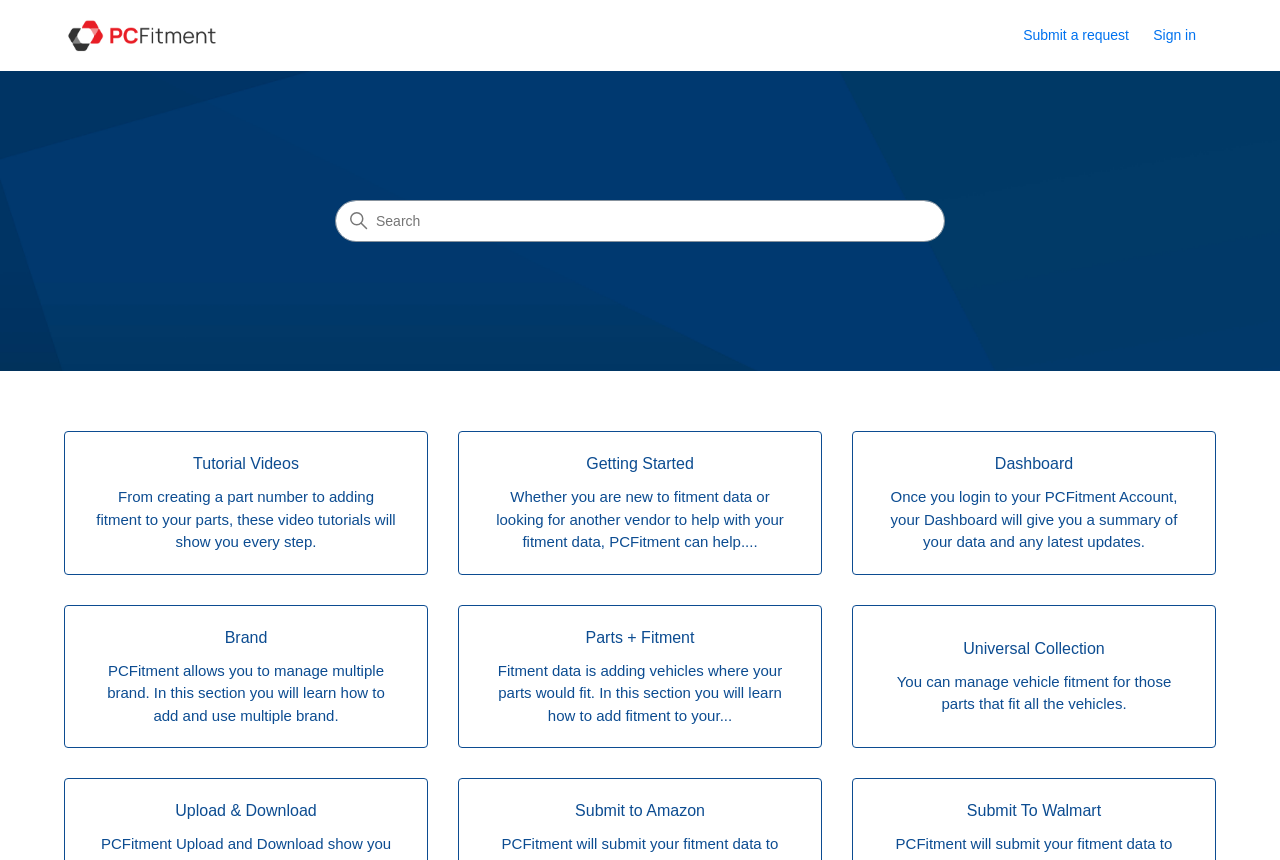Find the bounding box coordinates for the area that should be clicked to accomplish the instruction: "Submit a request".

[0.799, 0.029, 0.898, 0.054]